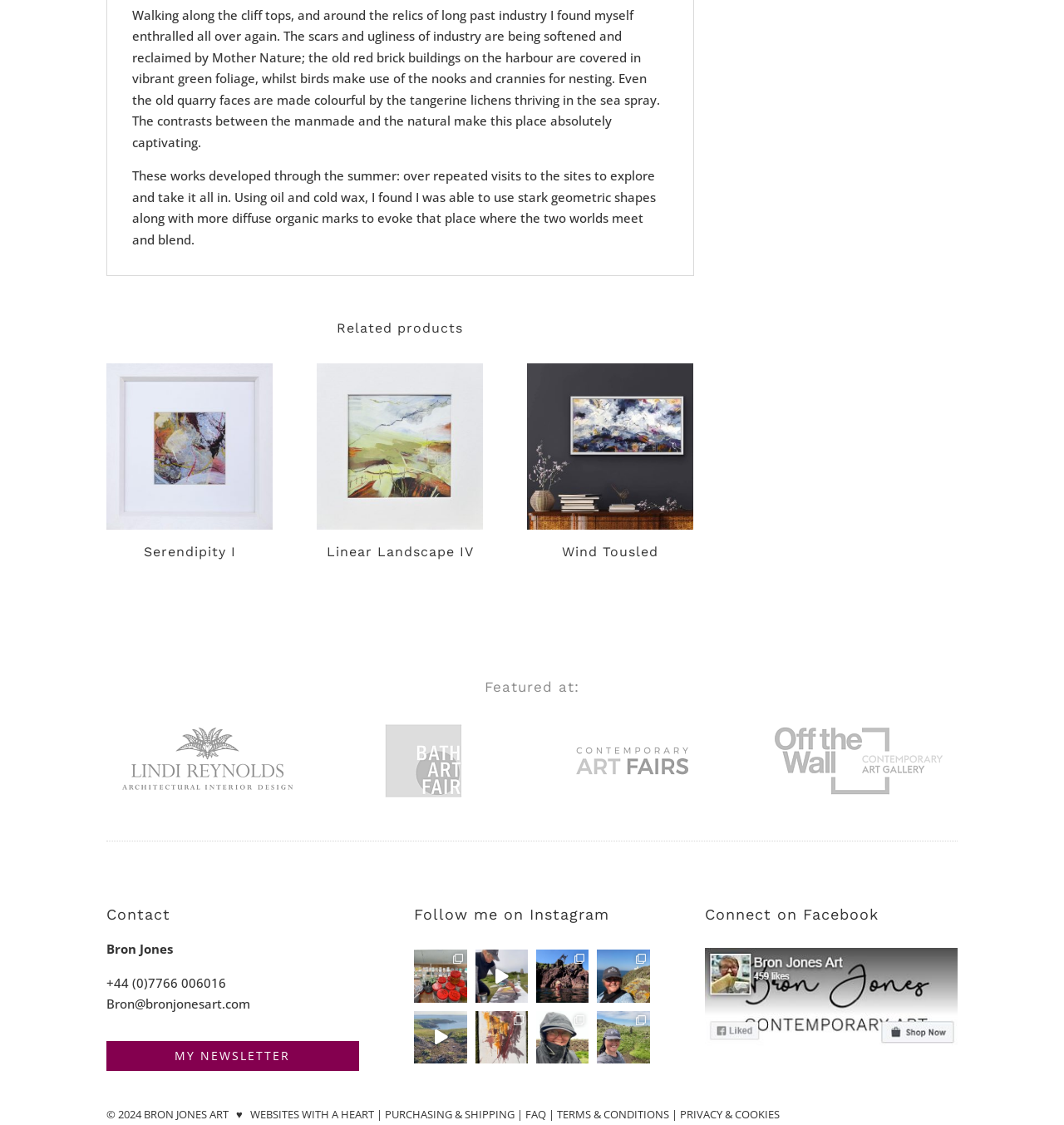Please find the bounding box coordinates of the element that must be clicked to perform the given instruction: "Get started". The coordinates should be four float numbers from 0 to 1, i.e., [left, top, right, bottom].

None